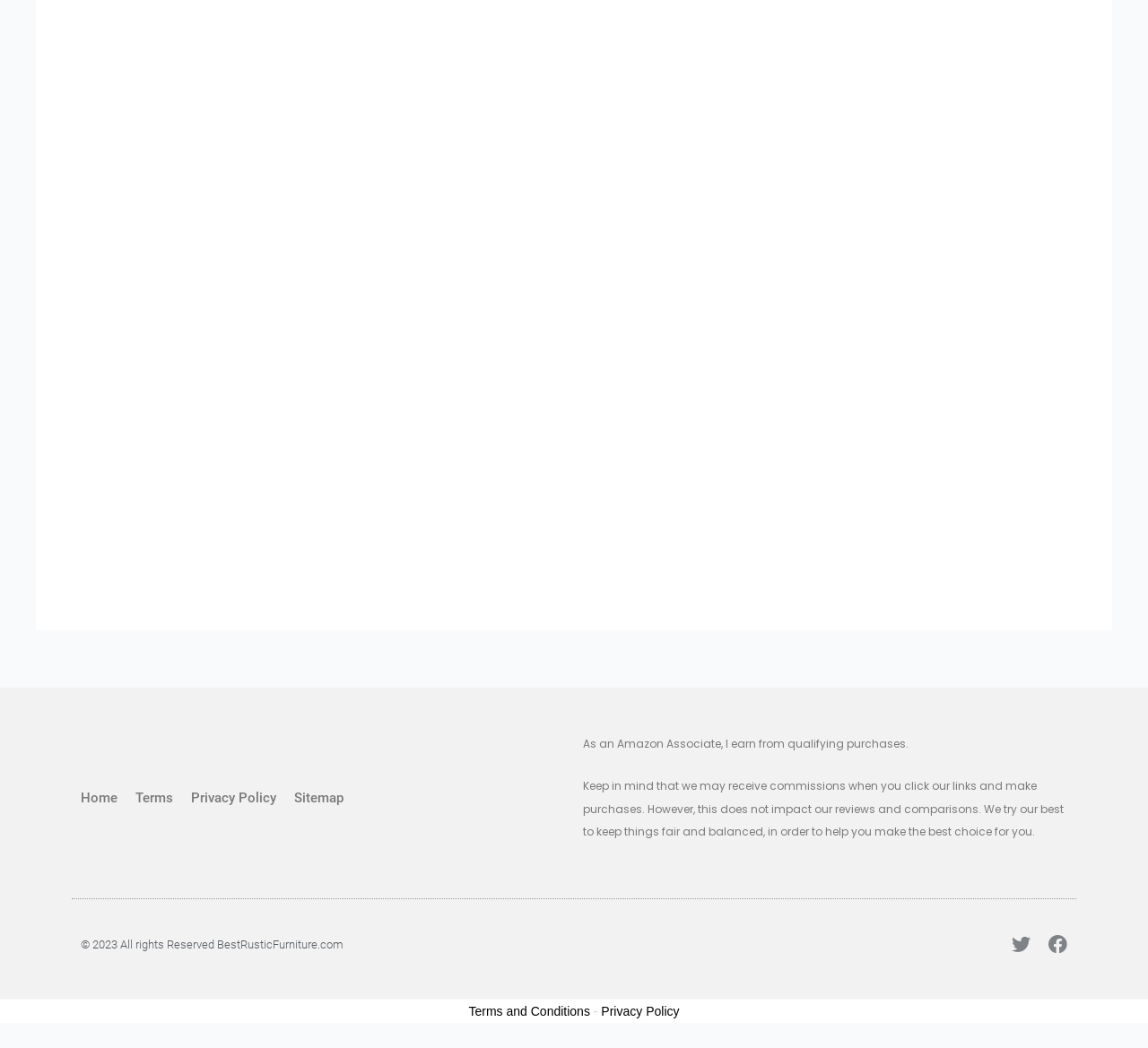Please determine the bounding box coordinates for the element that should be clicked to follow these instructions: "Click on the link to learn about Journey of Reclaimed Wood Furniture".

[0.077, 0.243, 0.343, 0.535]